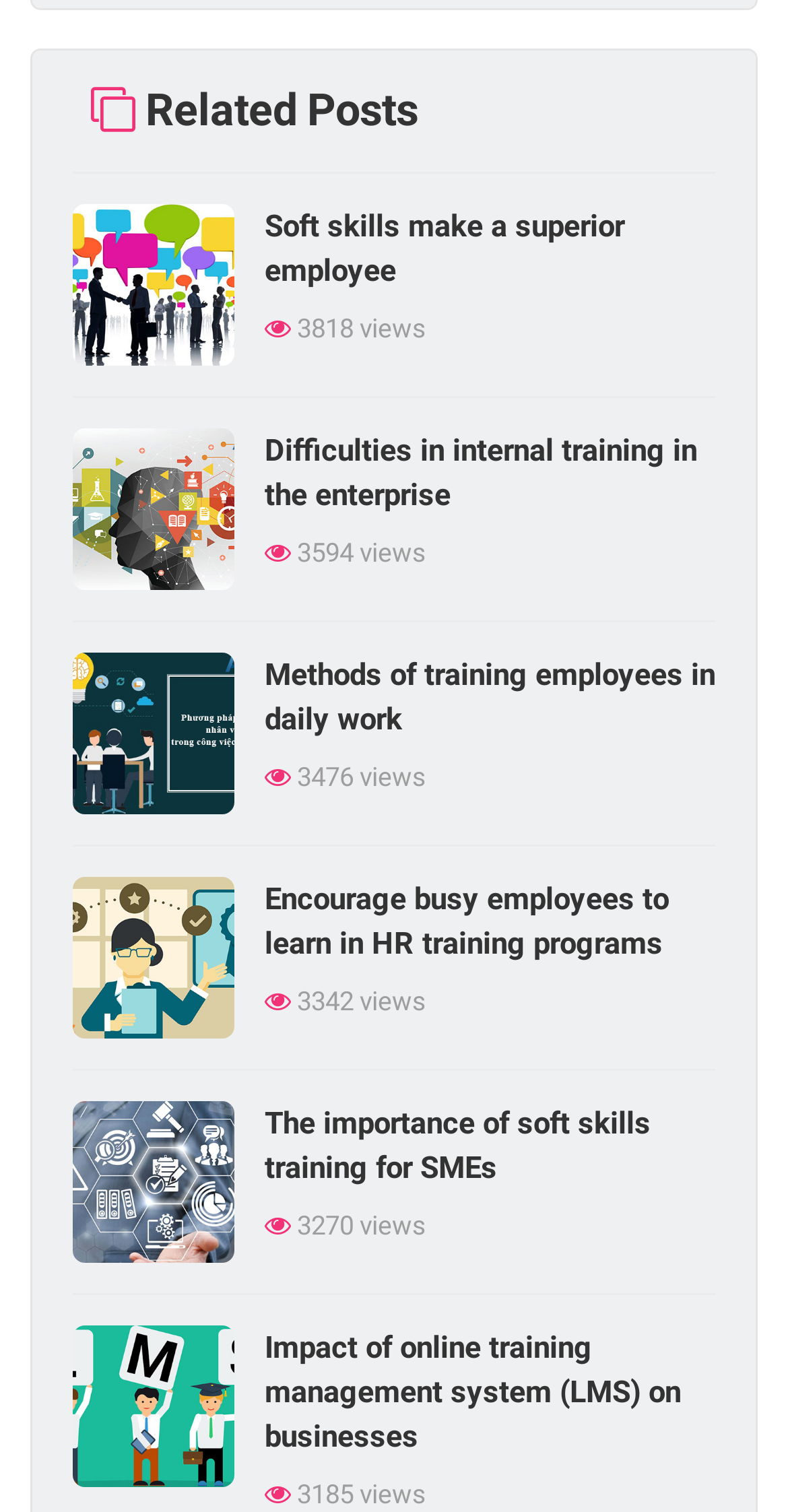Given the description: "Corporate integration training", determine the bounding box coordinates of the UI element. The coordinates should be formatted as four float numbers between 0 and 1, [left, top, right, bottom].

[0.336, 0.452, 0.908, 0.482]